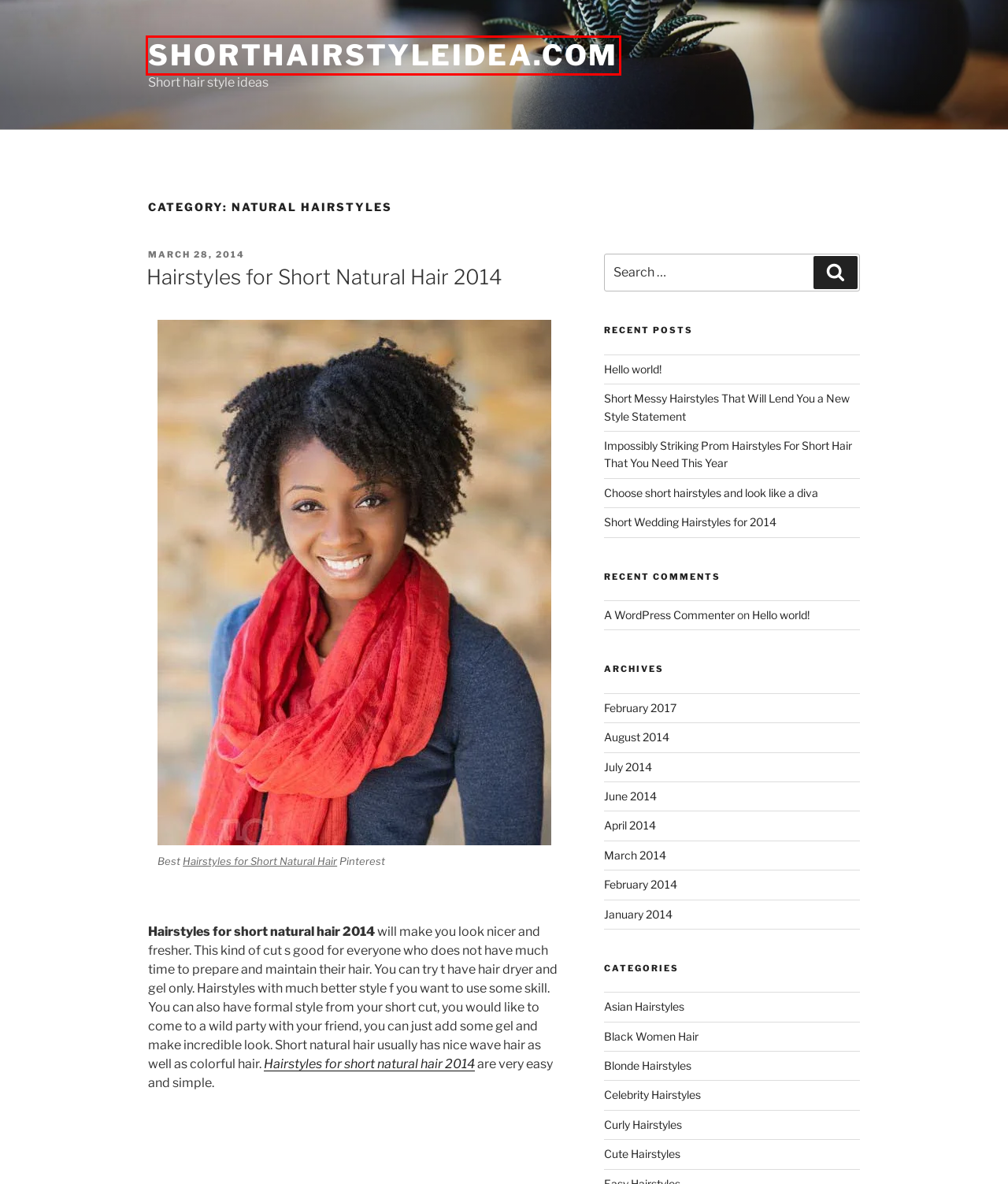You have a screenshot of a webpage with a red rectangle bounding box around a UI element. Choose the best description that matches the new page after clicking the element within the bounding box. The candidate descriptions are:
A. February 2017 – ShortHairStyleIdea.com
B. Curly Hairstyles – ShortHairStyleIdea.com
C. January 2014 – ShortHairStyleIdea.com
D. February 2014 – ShortHairStyleIdea.com
E. Impossibly Striking Prom Hairstyles For Short Hair That You Need This Year – ShortHairStyleIdea.com
F. Asian Hairstyles – ShortHairStyleIdea.com
G. June 2014 – ShortHairStyleIdea.com
H. ShortHairStyleIdea.com – Short hair style ideas

H